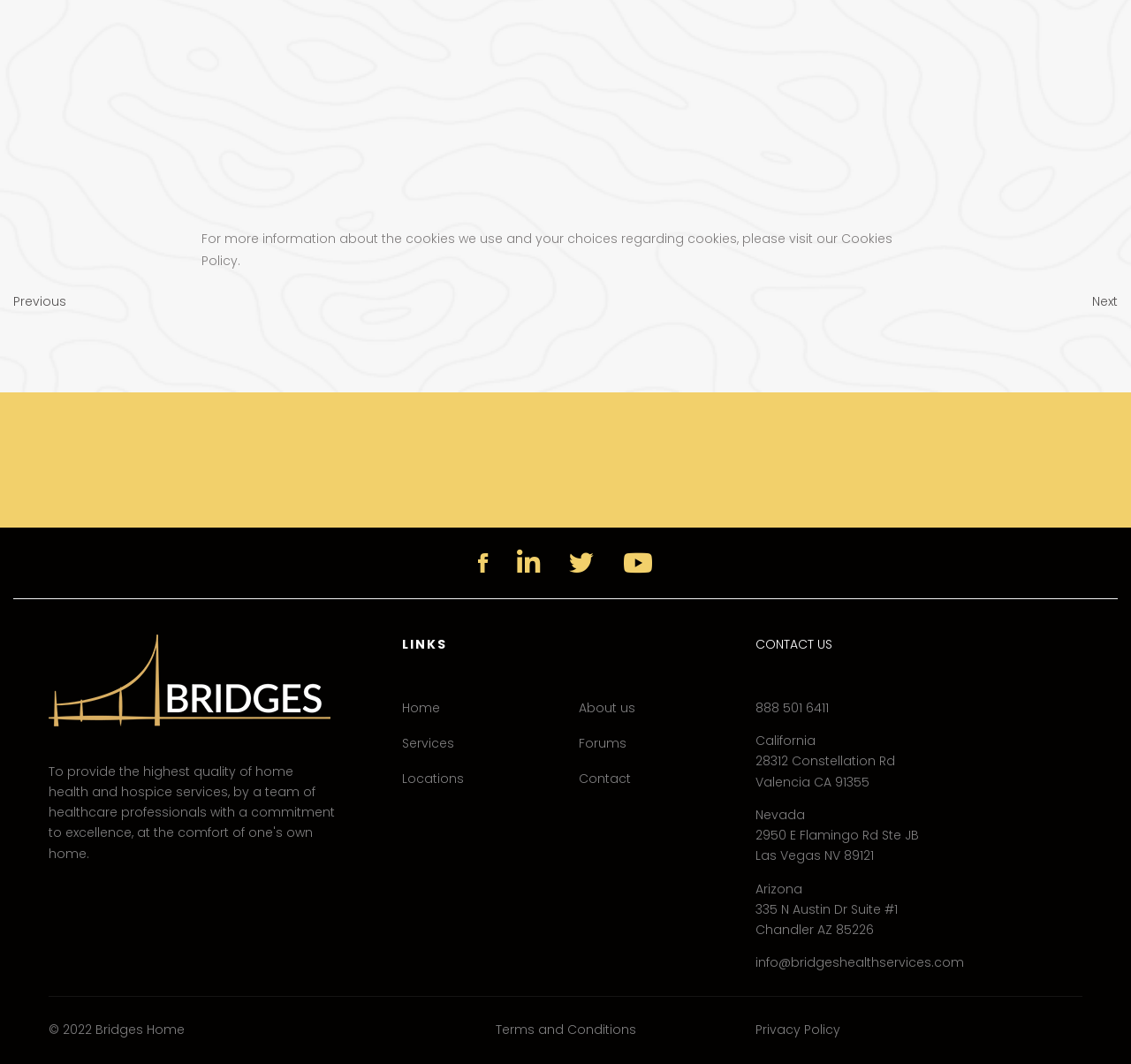Please identify the coordinates of the bounding box that should be clicked to fulfill this instruction: "Enter your first name".

None